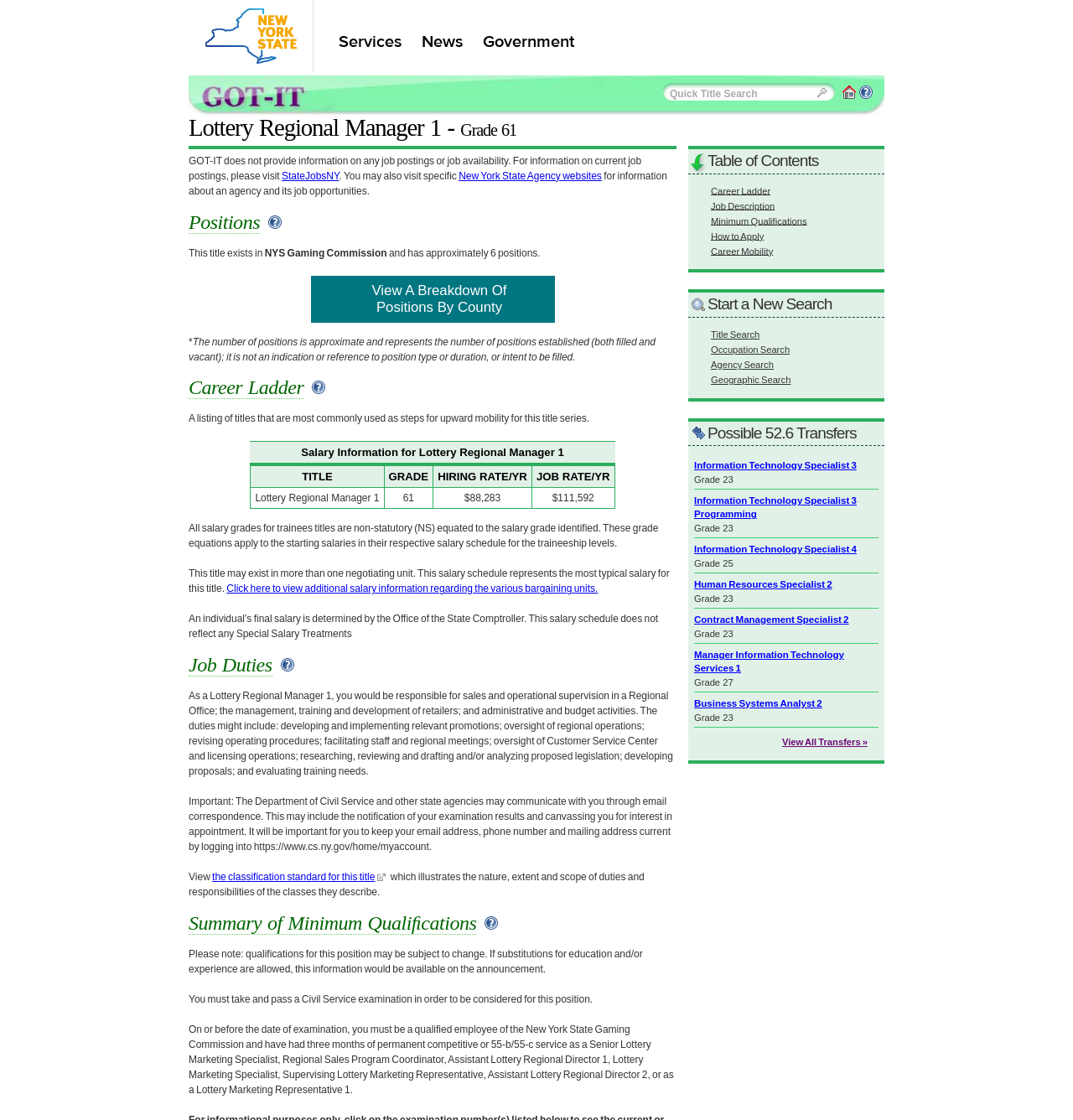What is the purpose of the 'View All Transfers »' link?
Please interpret the details in the image and answer the question thoroughly.

The link 'View All Transfers »' is likely to provide a list of all possible transfers related to the Lottery Regional Manager 1 position, as suggested by the heading 'Possible 52.6 Transfers'.